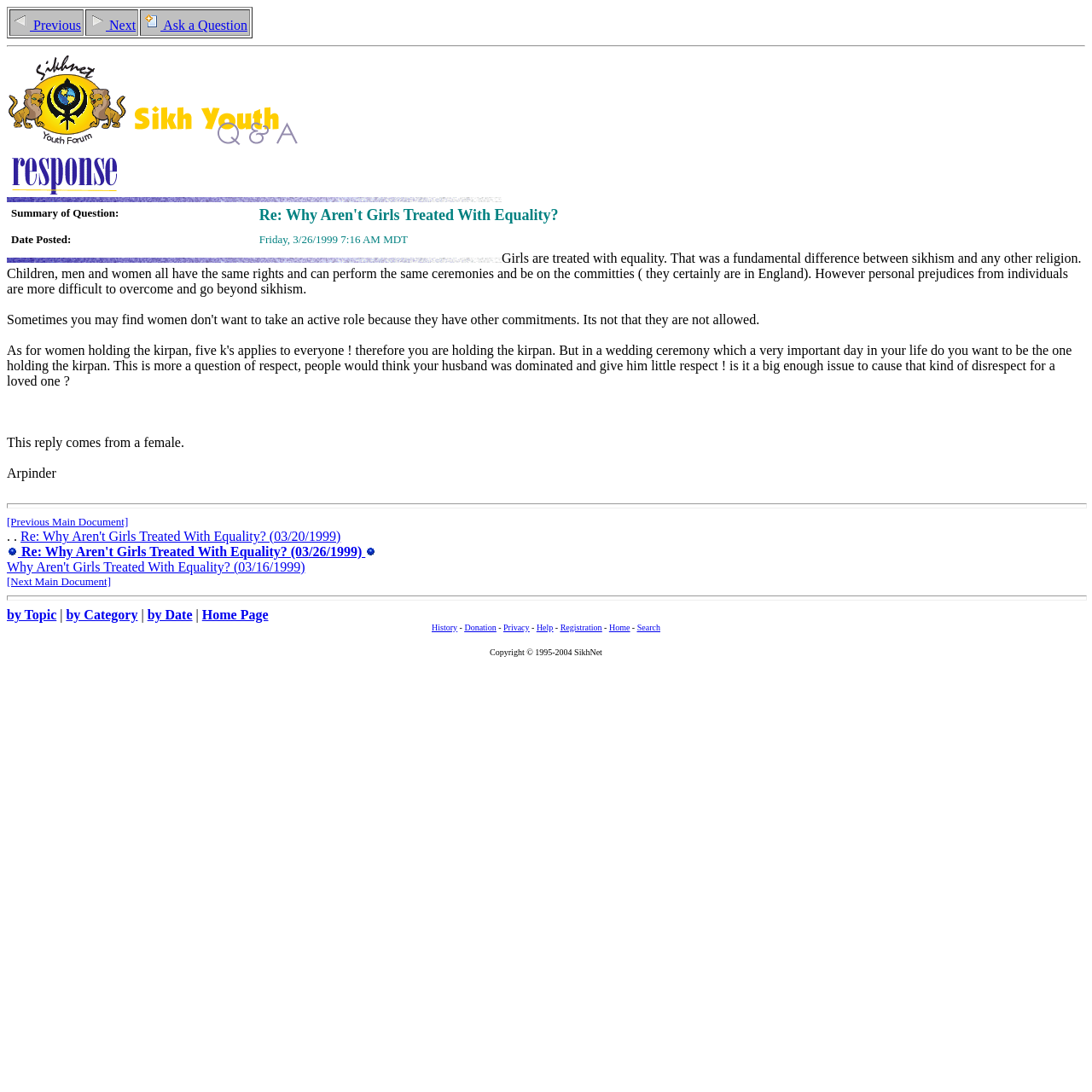Locate the bounding box of the UI element with the following description: "Previous".

[0.011, 0.016, 0.074, 0.03]